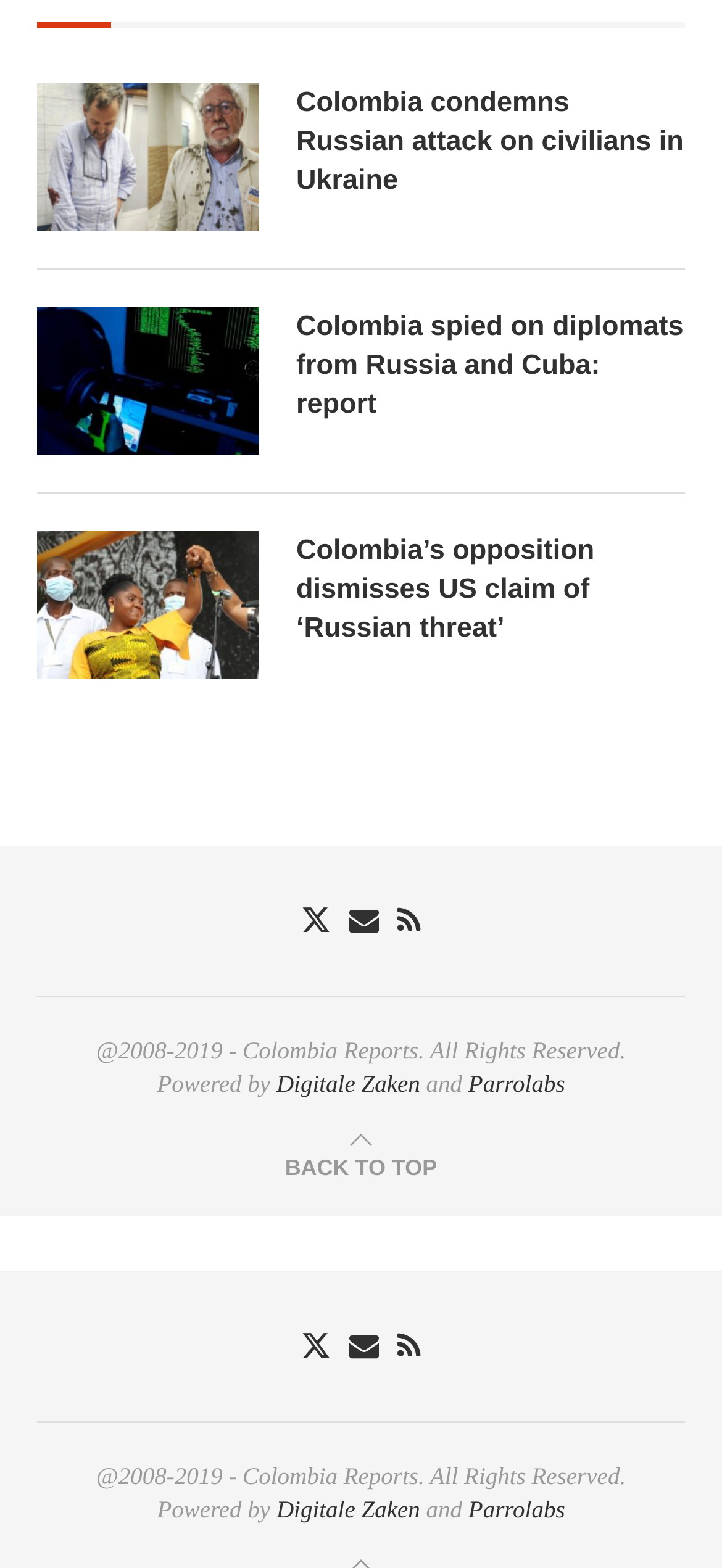Utilize the details in the image to thoroughly answer the following question: What is the purpose of the 'Go to top' link?

The 'Go to top' link is likely used to scroll the user back to the top of the webpage, as indicated by the link element with the corresponding text content and its position at the bottom of the page.